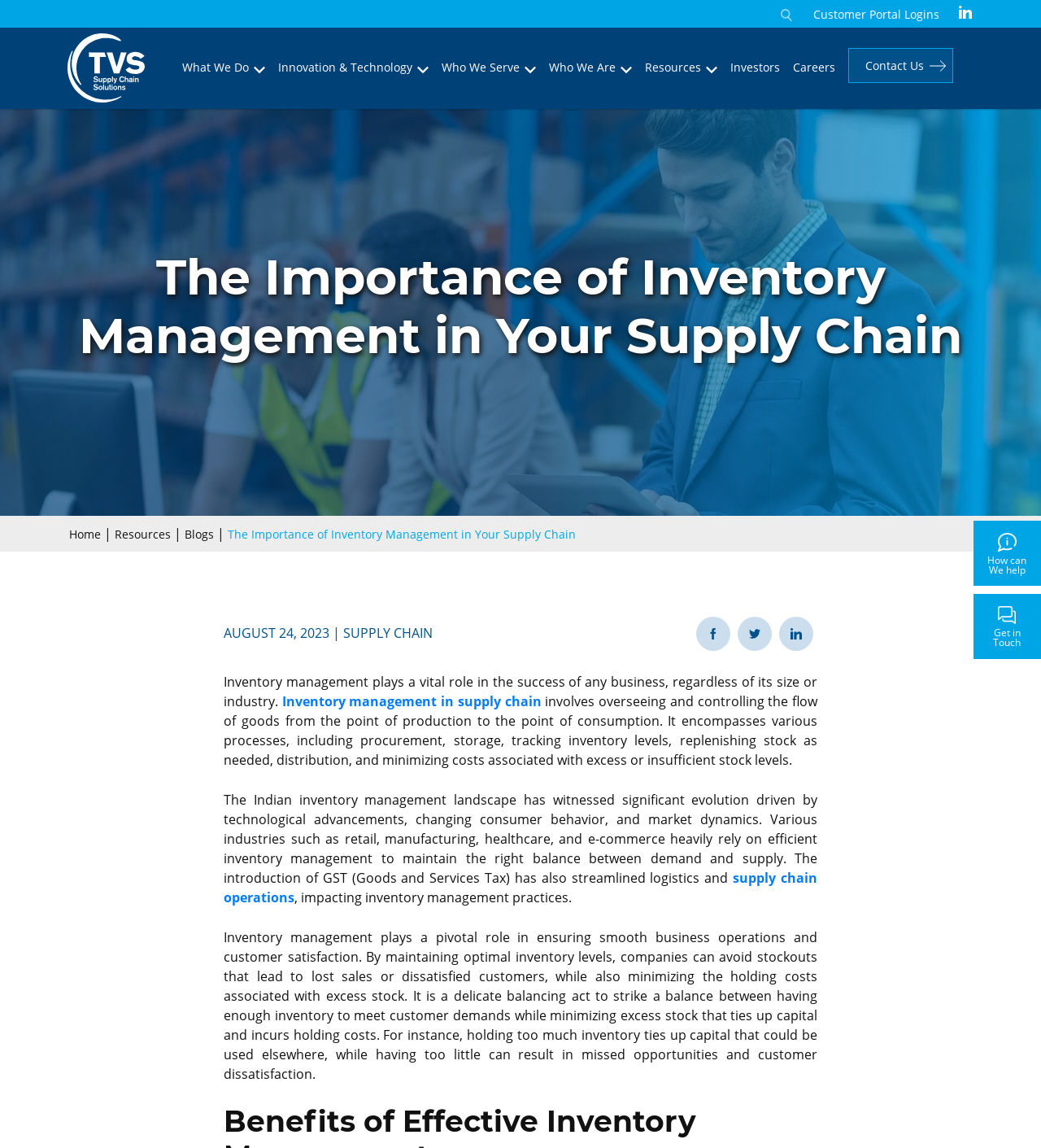Answer this question using a single word or a brief phrase:
What is the impact of GST on inventory management?

streamlined logistics